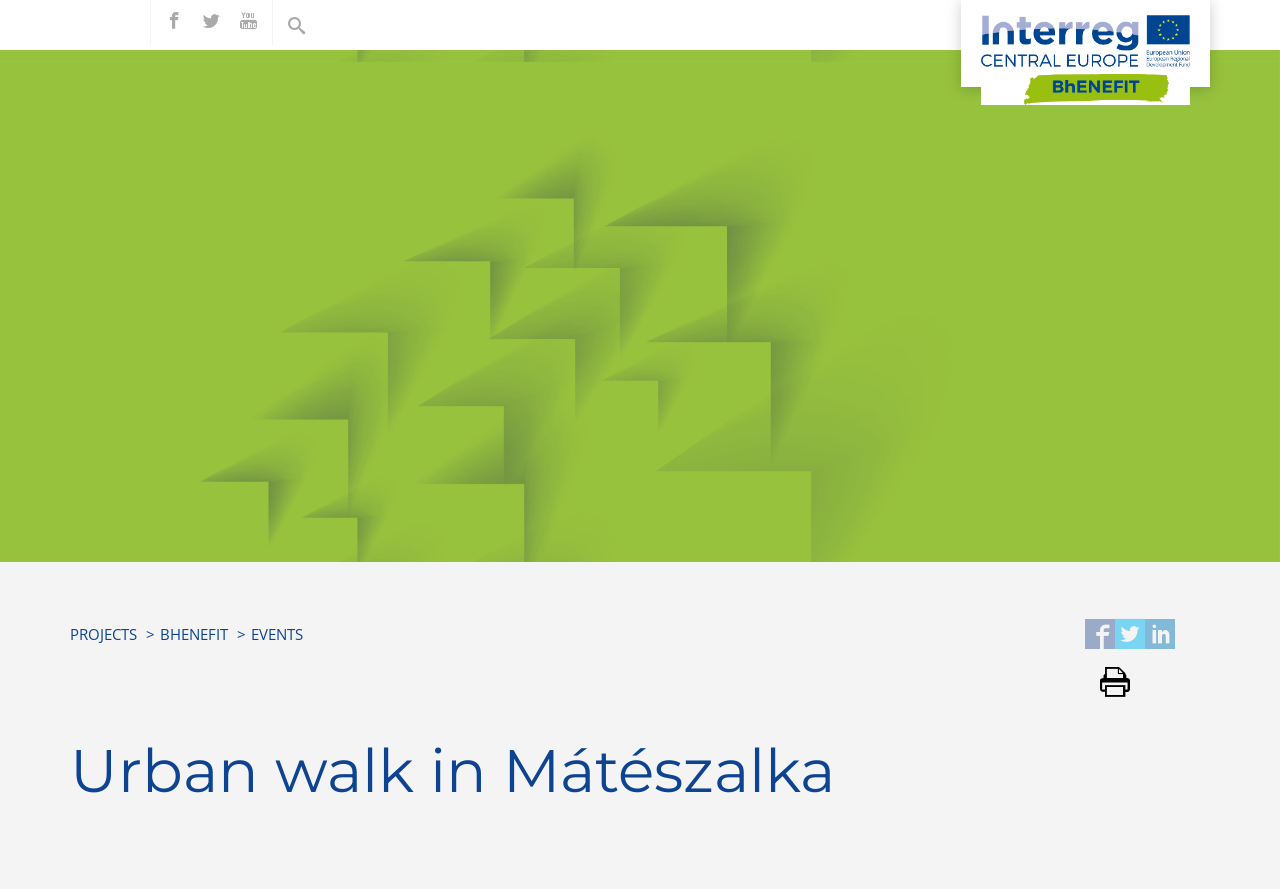What is the purpose of the textbox?
Examine the screenshot and reply with a single word or phrase.

Search